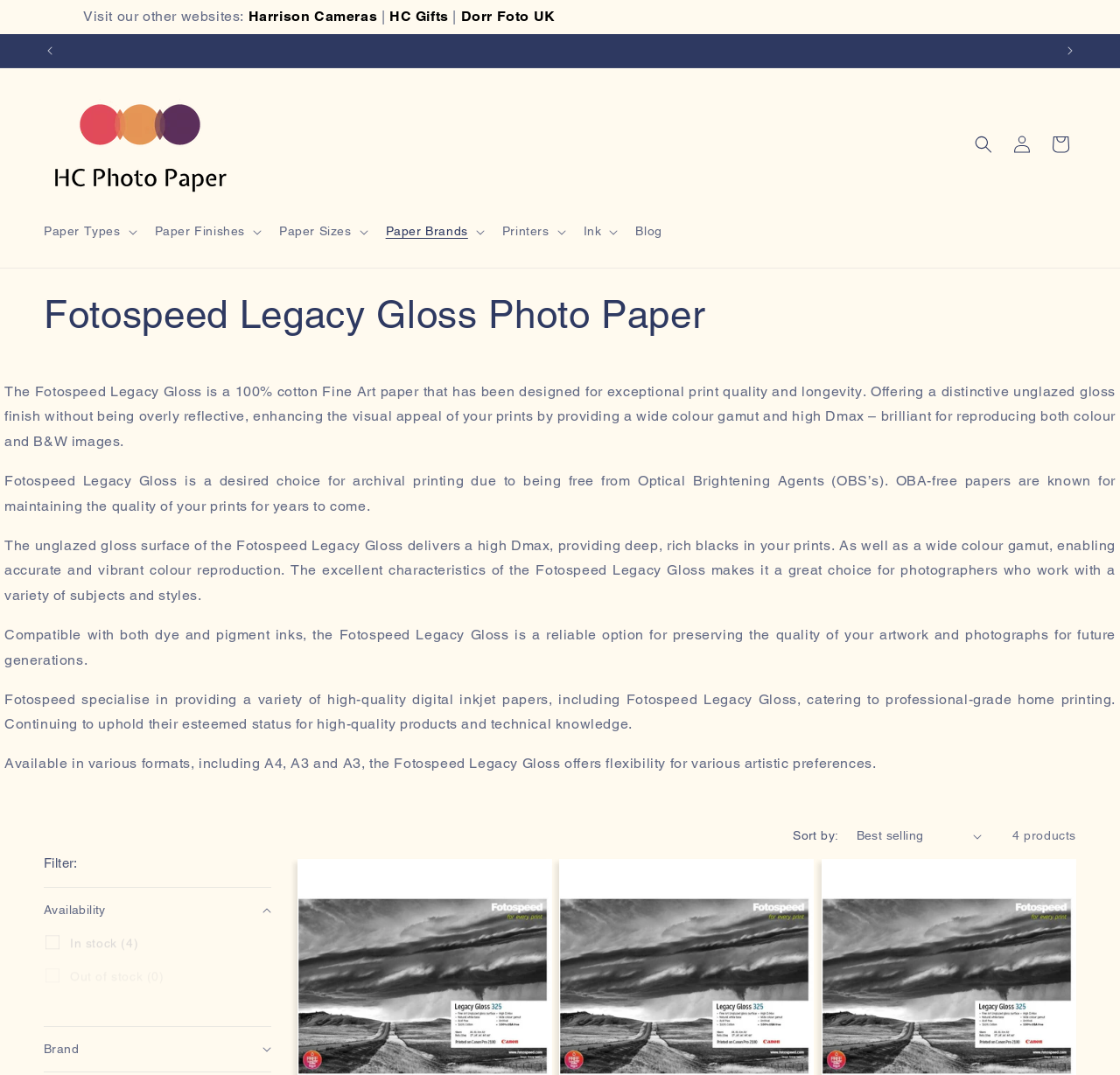Can you find and provide the title of the webpage?

Collection:
Fotospeed Legacy Gloss Photo Paper